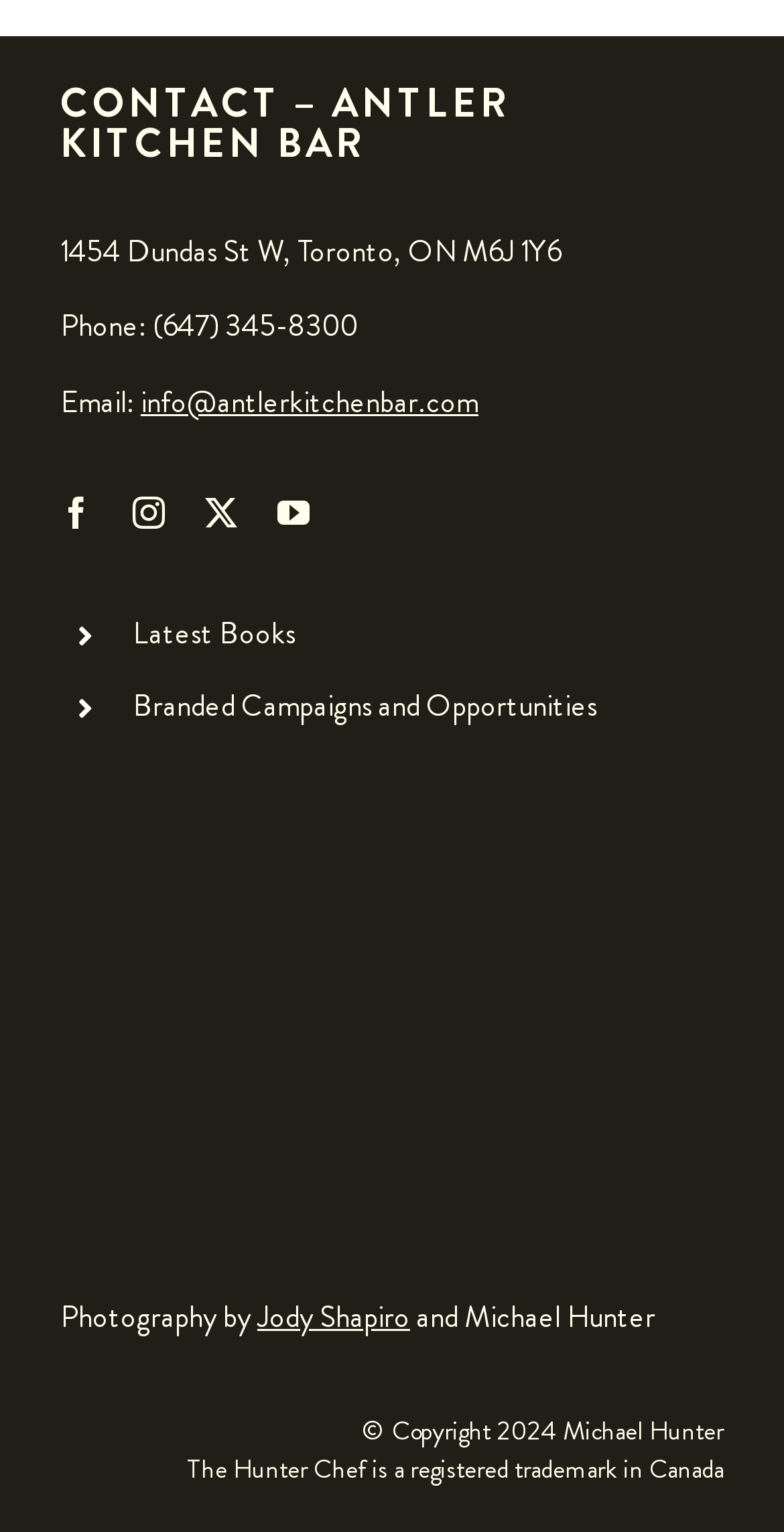Please use the details from the image to answer the following question comprehensively:
What is the phone number of Antler Kitchen Bar?

I found the phone number by looking at the static text element with the bounding box coordinates [0.077, 0.2, 0.456, 0.227] which contains the phone number information.